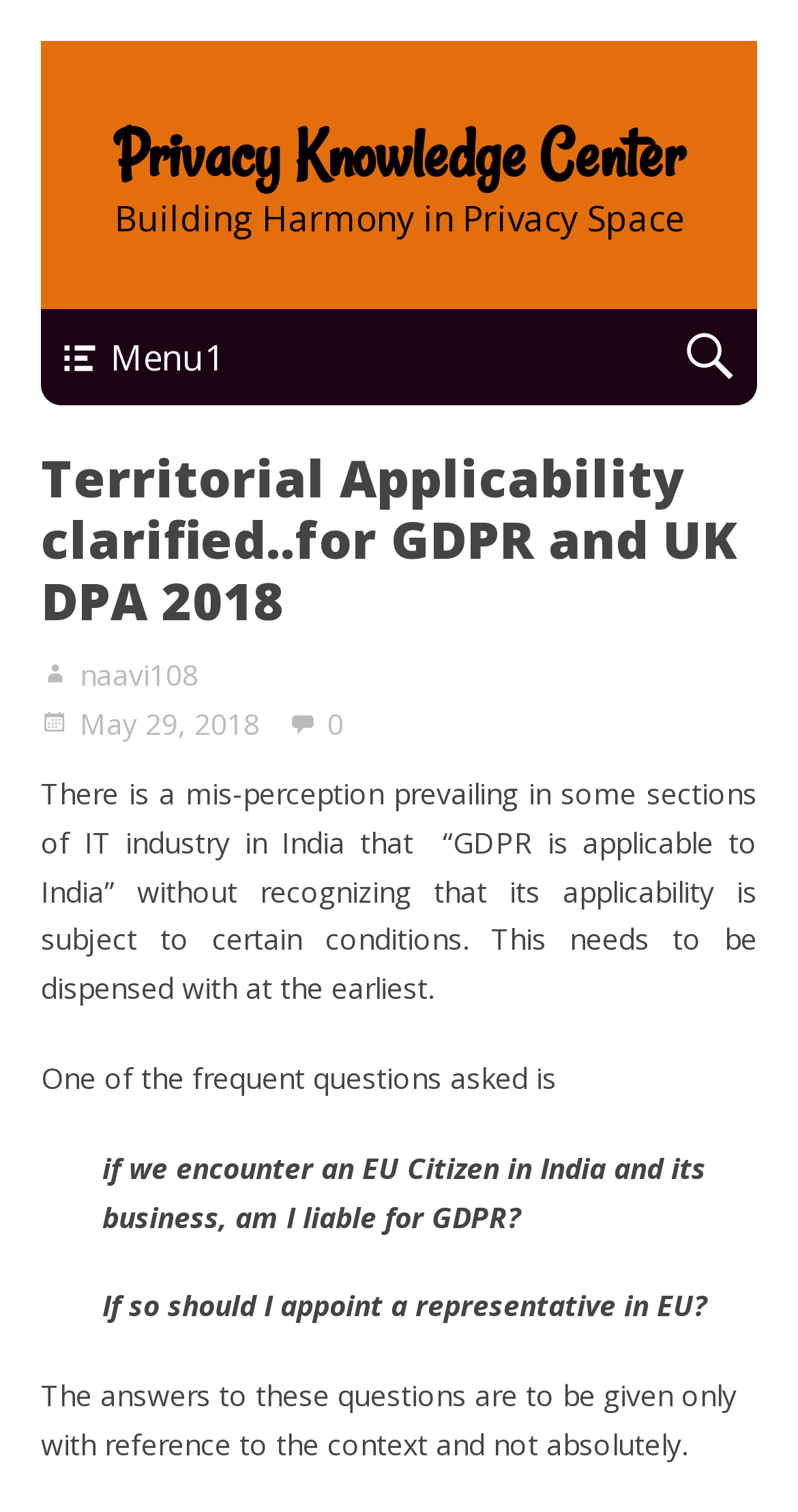Provide your answer to the question using just one word or phrase: What is the date of the article?

May 29, 2018